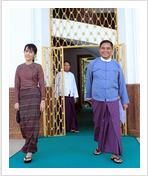Describe the scene in the image with detailed observations.

The image depicts a moment outside a formal building in Myanmar. Two individuals, dressed in traditional Burmese attire, are walking through an ornate golden gate. The woman on the left is wearing a long, patterned sarong and a fitted top, embodying the elegance of traditional fashion. Beside her, a man in a blue sarong and jacket walks with a smile, suggesting a sense of relief or happiness. In the background, a third individual is partially visible, appearing to wait at the entrance. The scene conveys a sense of occasion, possibly marking a significant event or the release of individuals, given the context surrounding it. The vibrant colors and traditional garments reflect the rich cultural heritage of Myanmar.